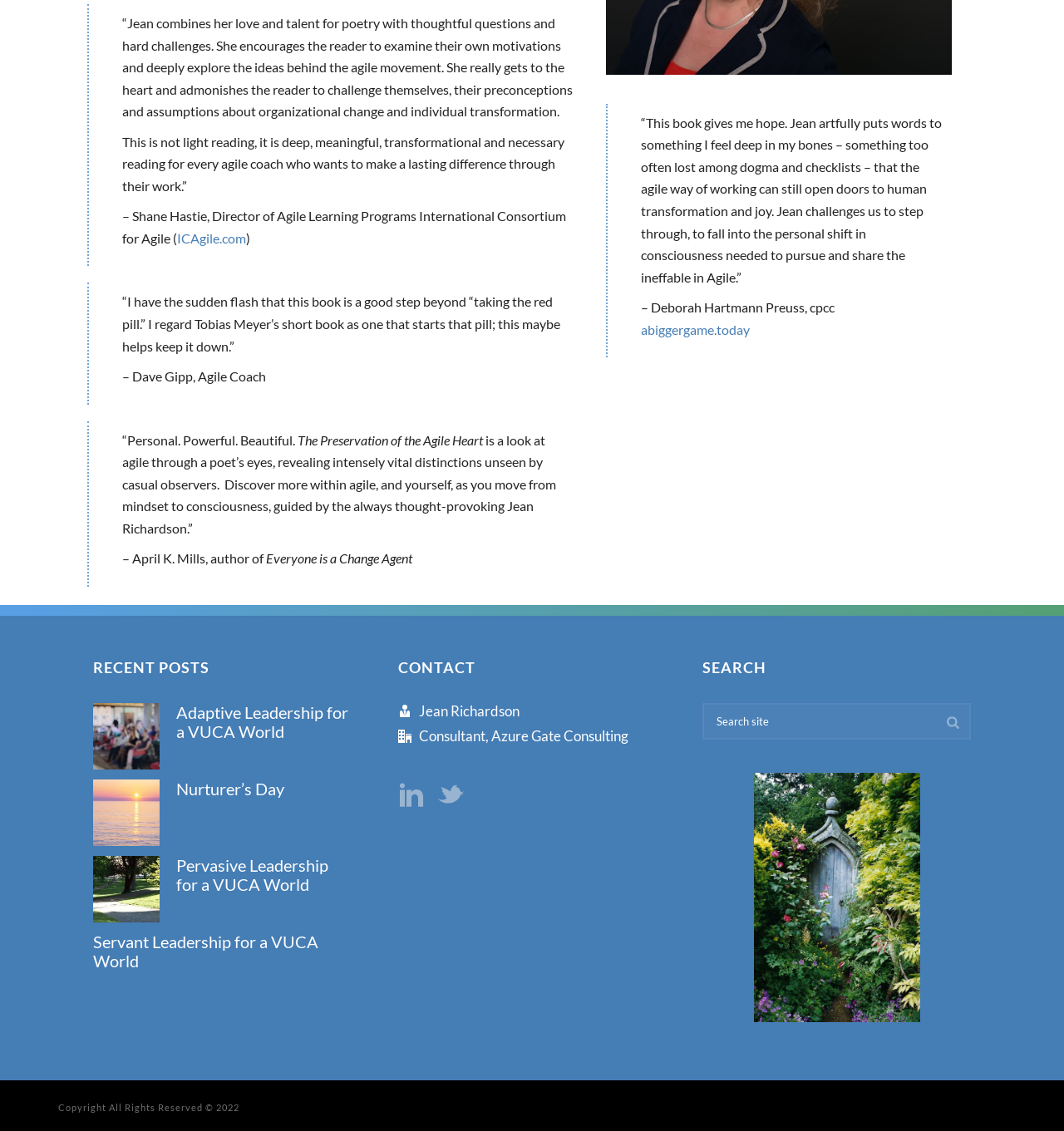Provide the bounding box coordinates for the area that should be clicked to complete the instruction: "View recent post 'Adaptive Leadership for a VUCA World'".

[0.088, 0.621, 0.15, 0.68]